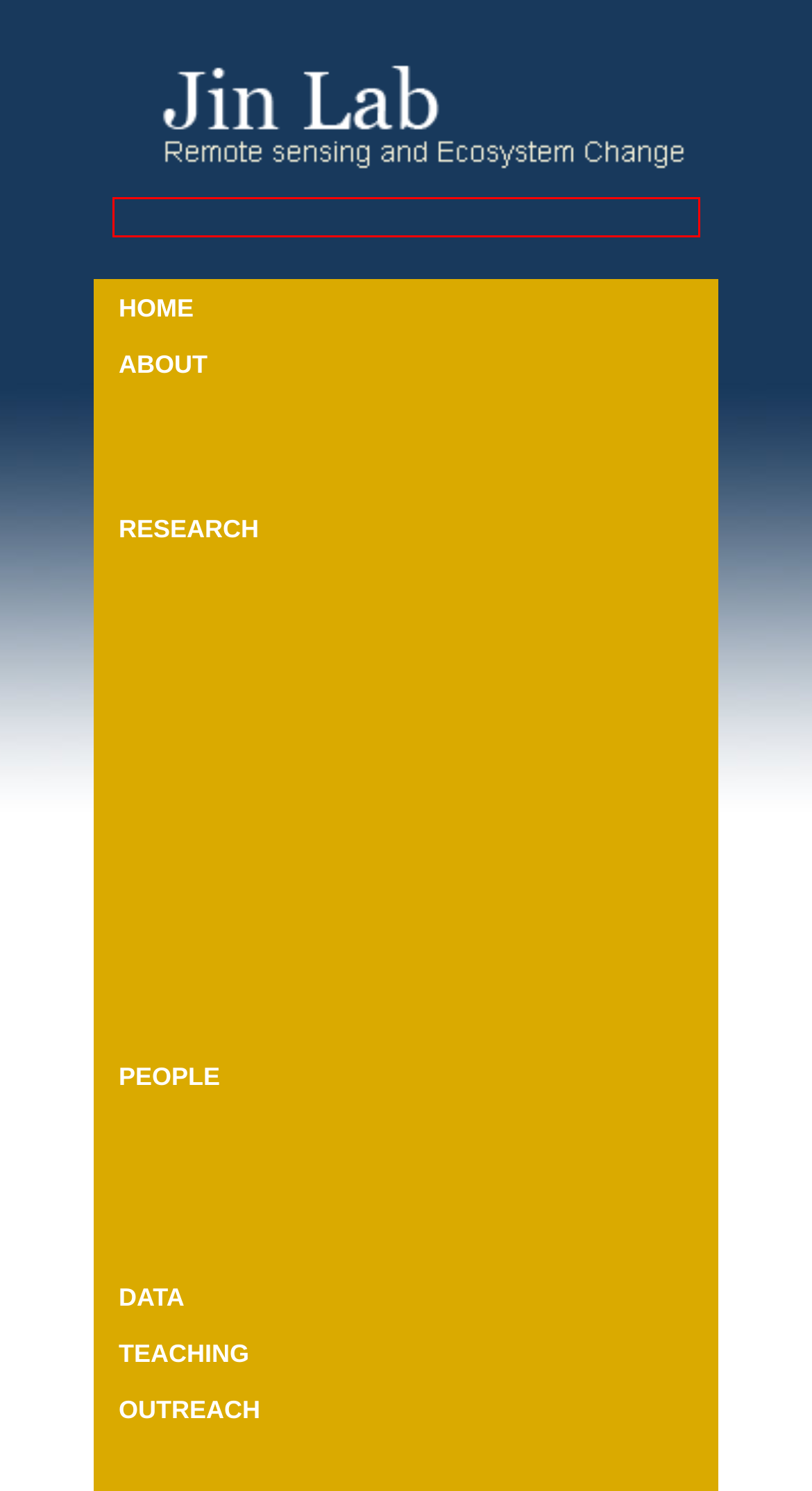You are looking at a screenshot of a webpage with a red bounding box around an element. Determine the best matching webpage description for the new webpage resulting from clicking the element in the red bounding box. Here are the descriptions:
A. Home :: Jin Lab - Remote Sensing and Ecosystem Change
B. Teaching :: Jin Lab - Remote Sensing and Ecosystem Change
C. About :: Jin Lab - Remote Sensing and Ecosystem Change
D. Ecological Dynamics :: Jin Lab - Remote Sensing and Ecosystem Change
E. Current members :: Jin Lab - Remote Sensing and Ecosystem Change
F. Outreach :: Jin Lab - Remote Sensing and Ecosystem Change
G. Data :: Jin Lab - Remote Sensing and Ecosystem Change
H. People :: Jin Lab - Remote Sensing and Ecosystem Change

A